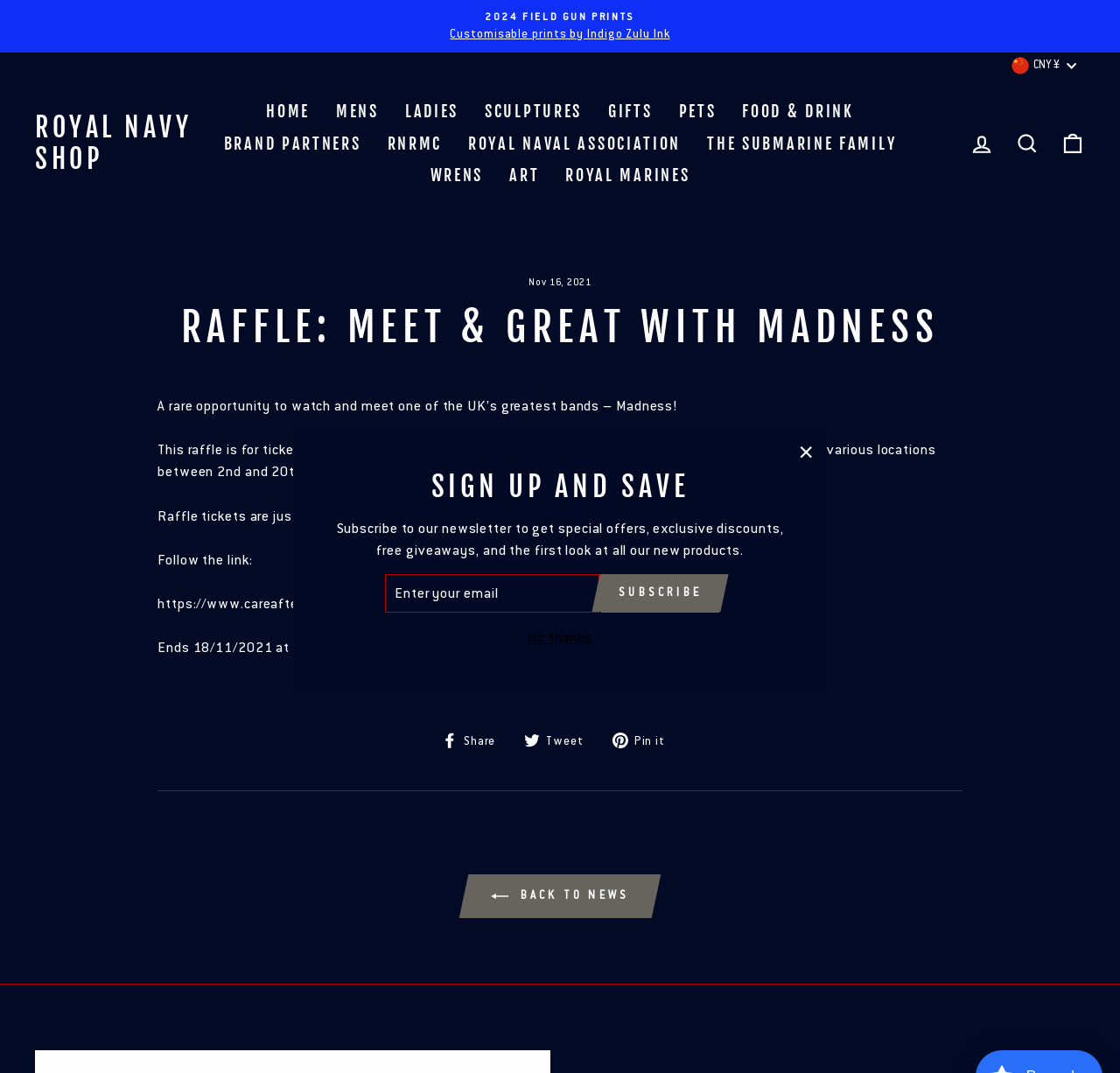Please find and report the primary heading text from the webpage.

RAFFLE: MEET & GREAT WITH MADNESS